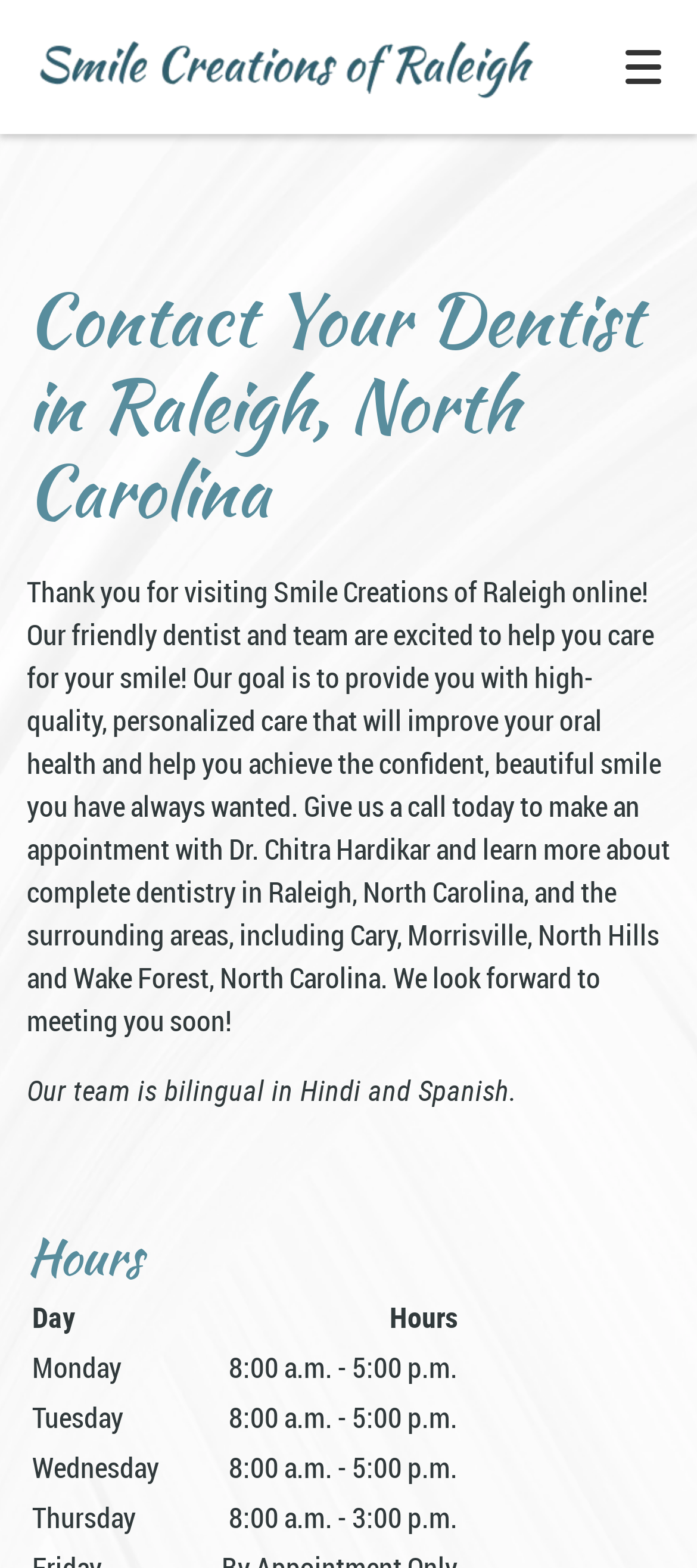Using the details from the image, please elaborate on the following question: What is the purpose of the 'Request an appointment' link?

I inferred the purpose of the 'Request an appointment' link by reading the text that accompanies the link, which says 'REQUEST APPOINTMENT', and understanding that the link is likely intended to allow users to schedule an appointment with the dentist.